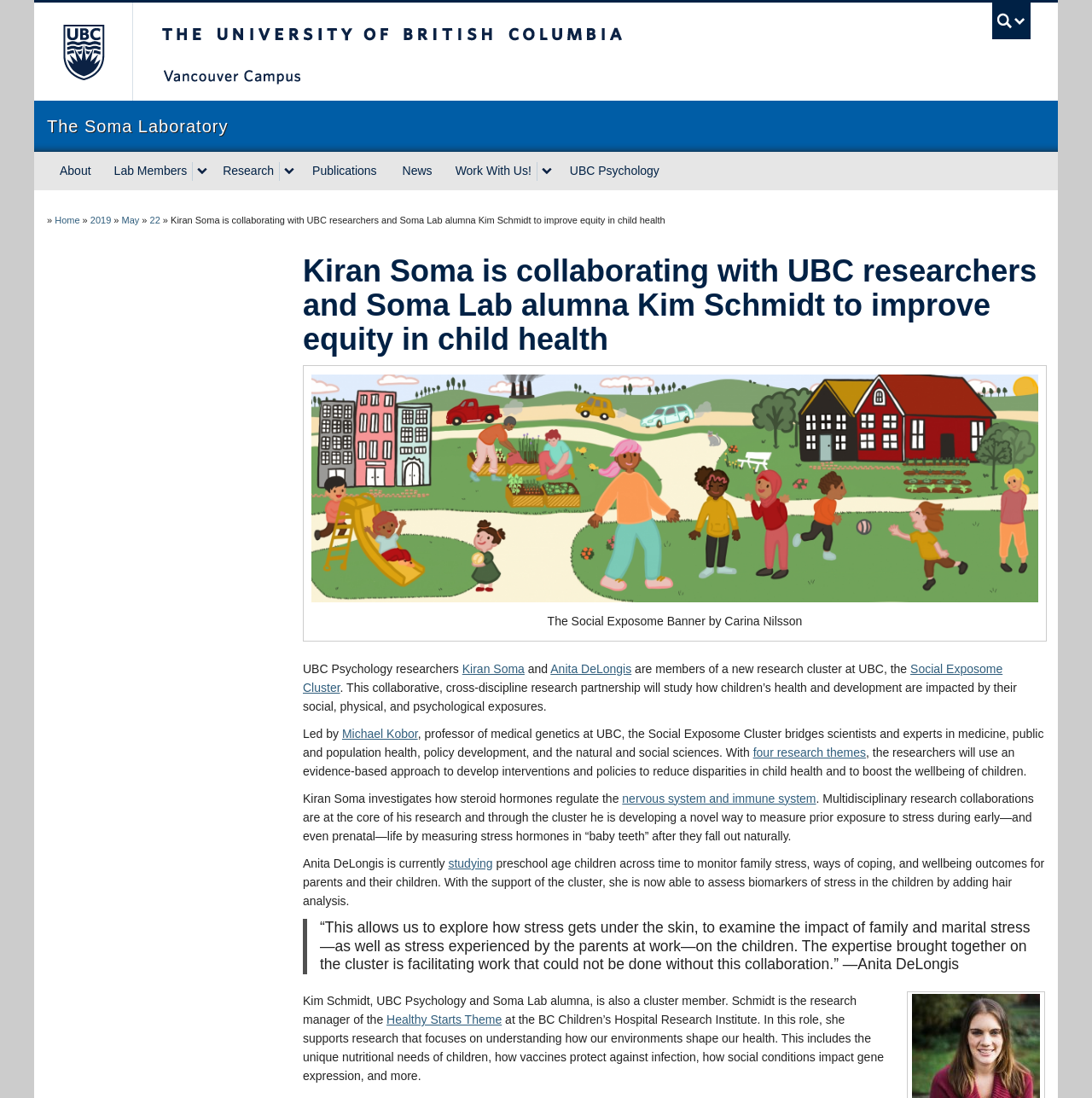Identify the bounding box for the UI element specified in this description: "News". The coordinates must be four float numbers between 0 and 1, formatted as [left, top, right, bottom].

[0.357, 0.138, 0.408, 0.173]